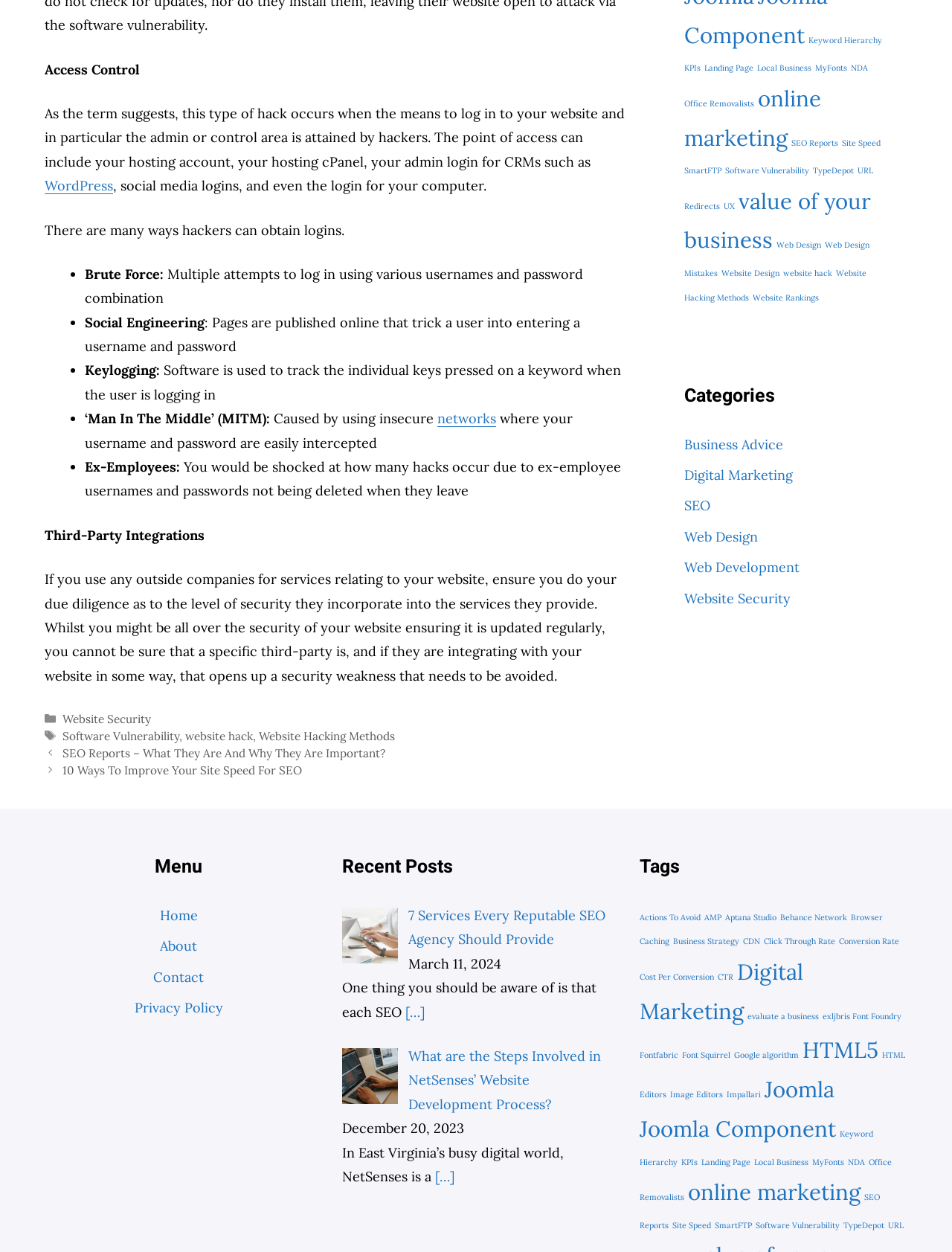Answer the question with a brief word or phrase:
What is the third method of hacking?

Keylogging